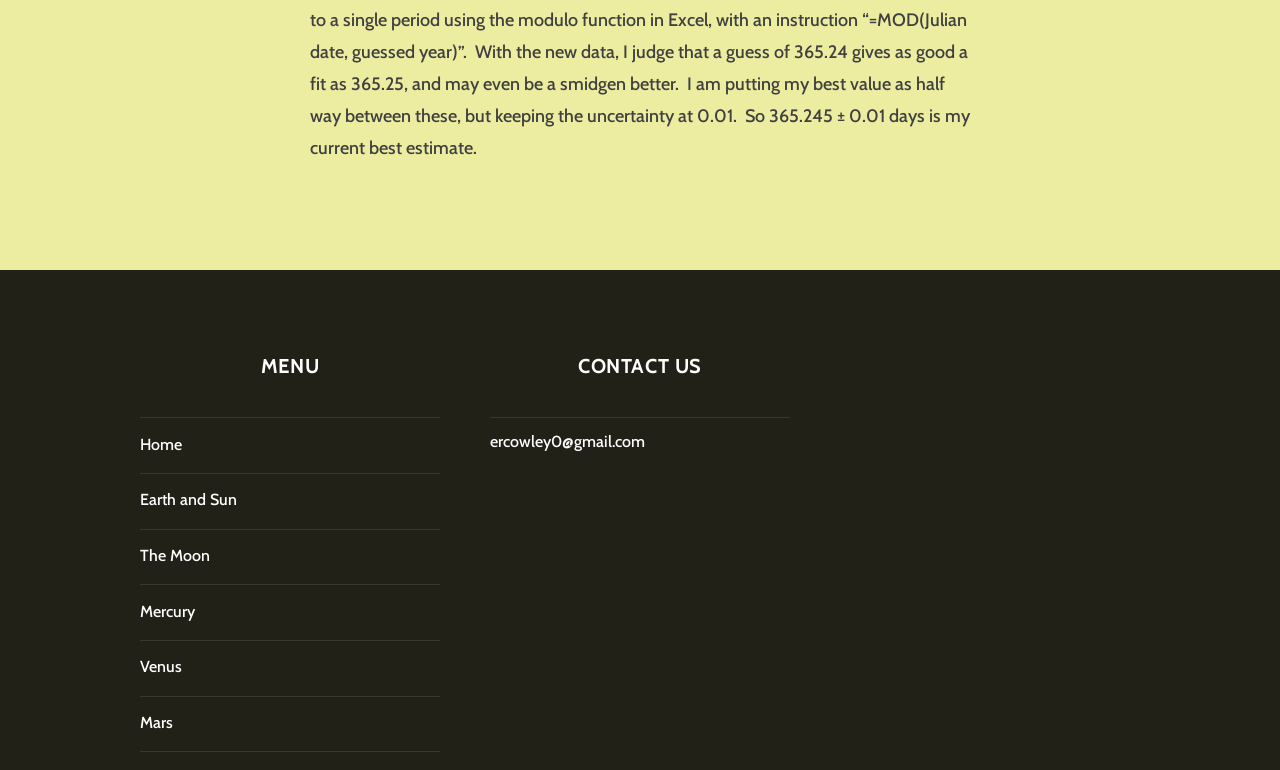Determine the bounding box coordinates in the format (top-left x, top-left y, bottom-right x, bottom-right y). Ensure all values are floating point numbers between 0 and 1. Identify the bounding box of the UI element described by: The Moon

[0.109, 0.709, 0.164, 0.734]